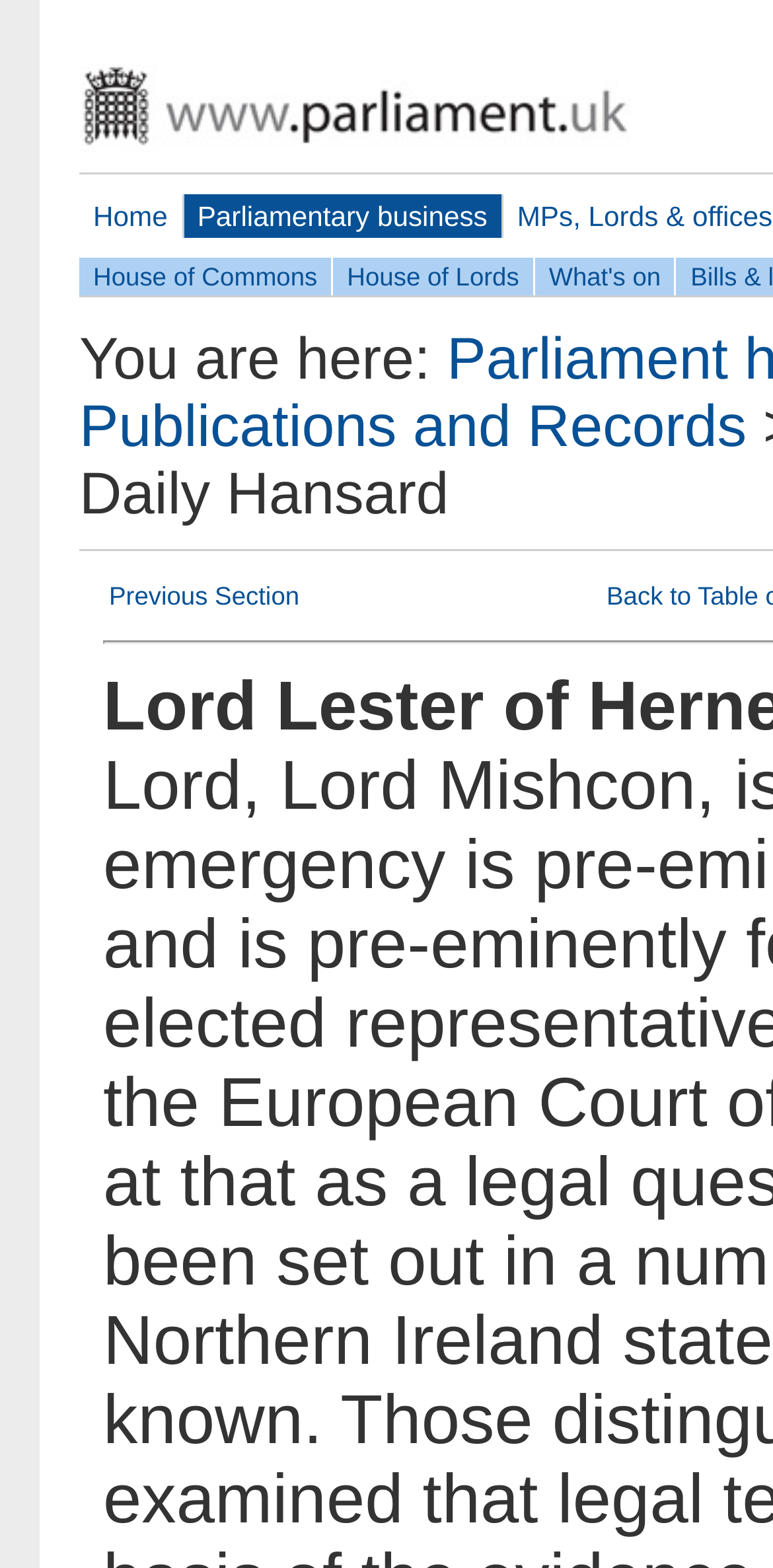Answer the following query with a single word or phrase:
Is the 'Publications and Records' link below the 'You are here:' text?

Yes